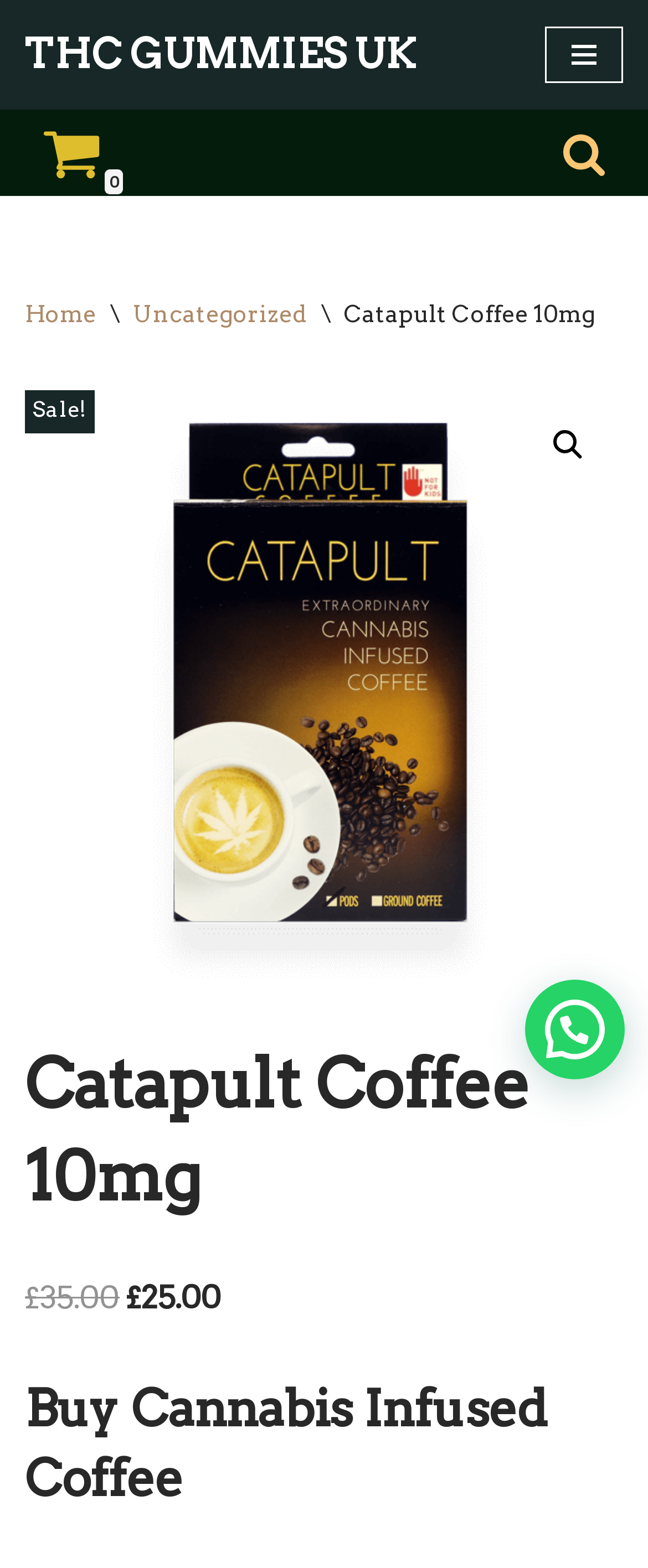Please find the bounding box coordinates for the clickable element needed to perform this instruction: "View license agreement".

None